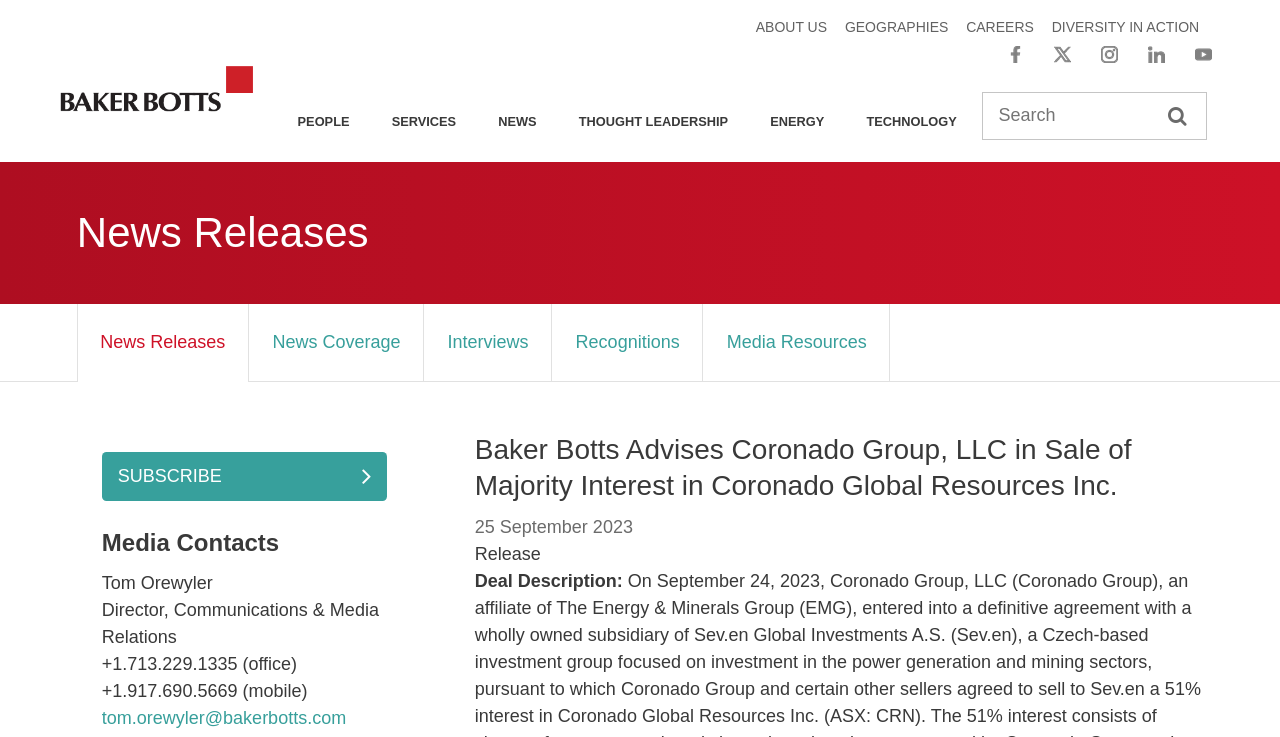Specify the bounding box coordinates of the element's region that should be clicked to achieve the following instruction: "Click ABOUT US". The bounding box coordinates consist of four float numbers between 0 and 1, in the format [left, top, right, bottom].

[0.59, 0.026, 0.646, 0.047]